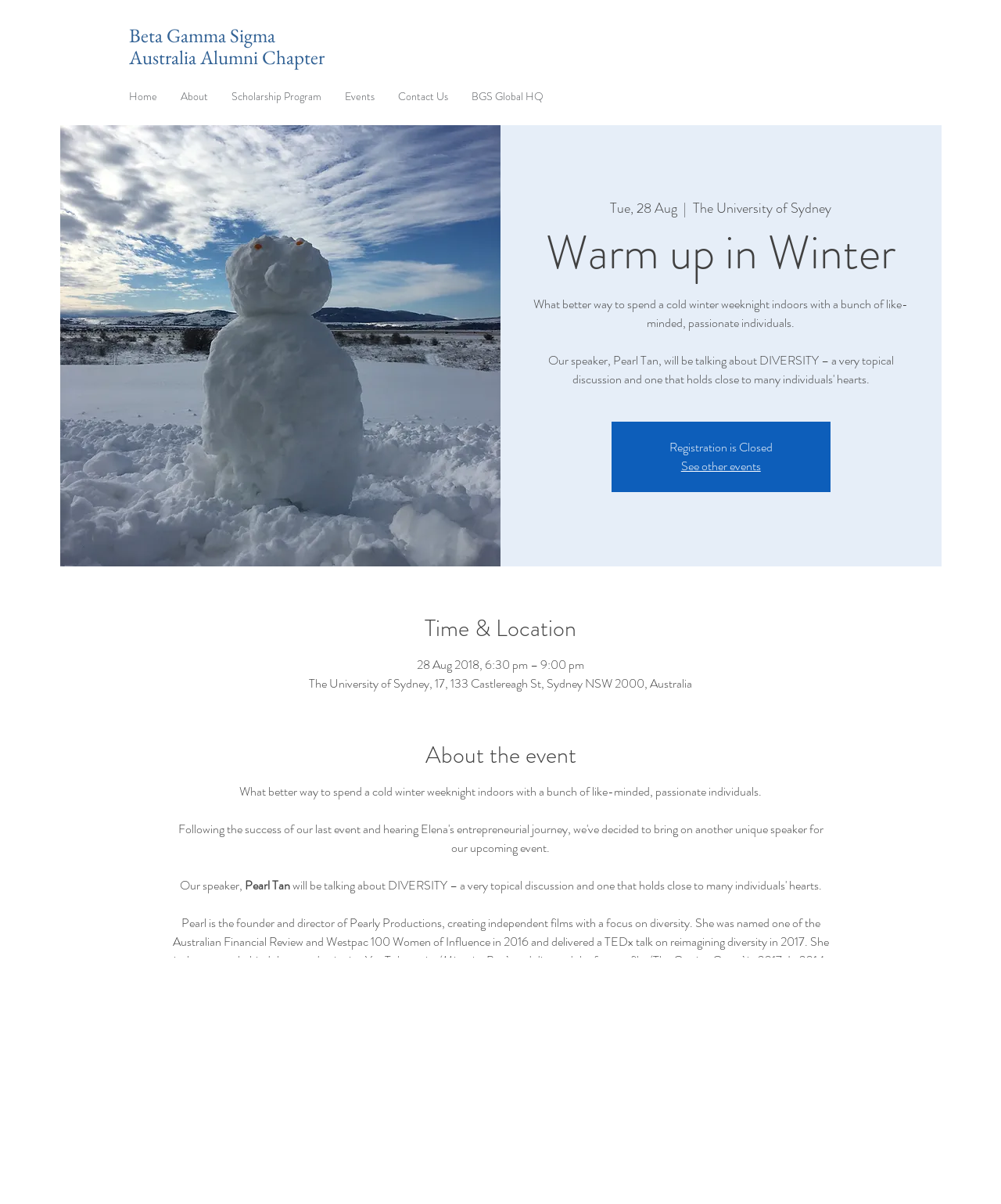Identify and provide the main heading of the webpage.

Warm up in Winter